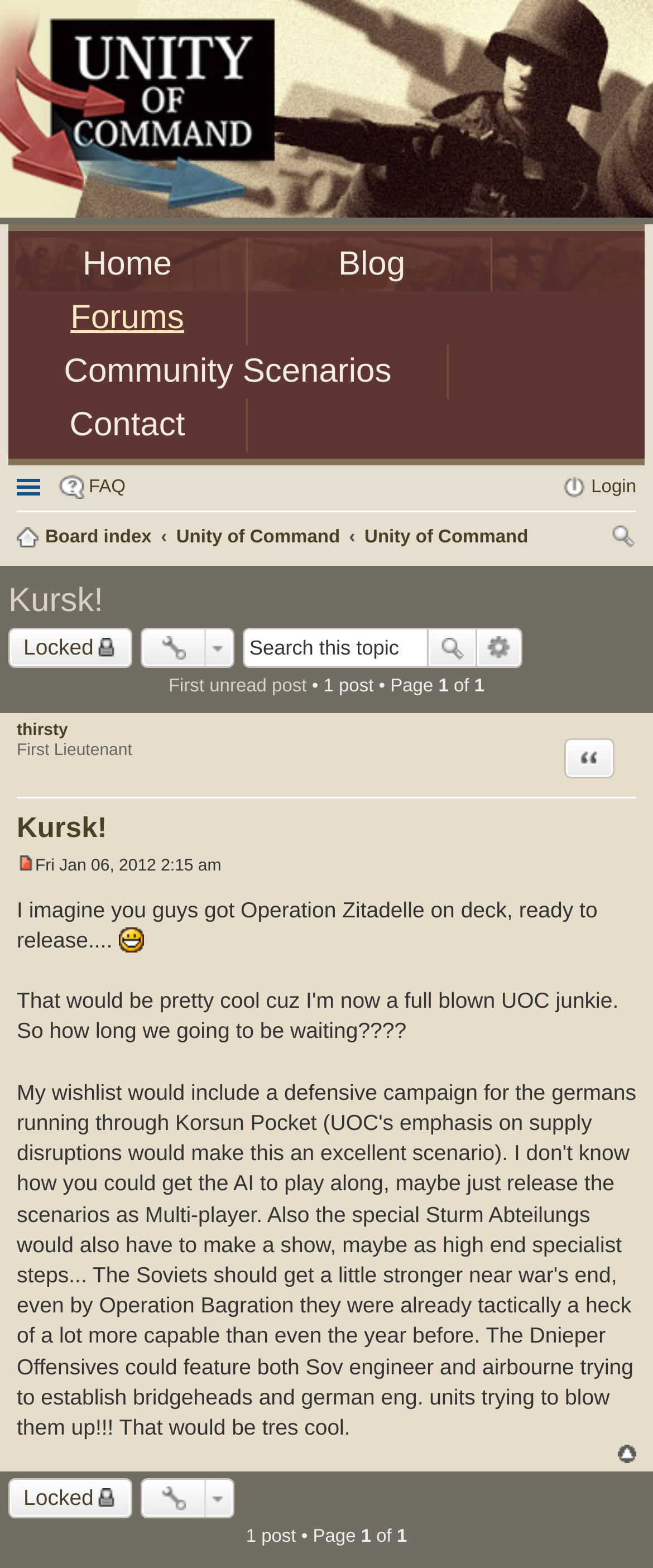Analyze the image and answer the question with as much detail as possible: 
What is the date of the last post?

The date of the last post can be found in the static text element that reads 'Fri Jan 06, 2012 2:15 am'. This indicates that the last post was made on January 6, 2012.